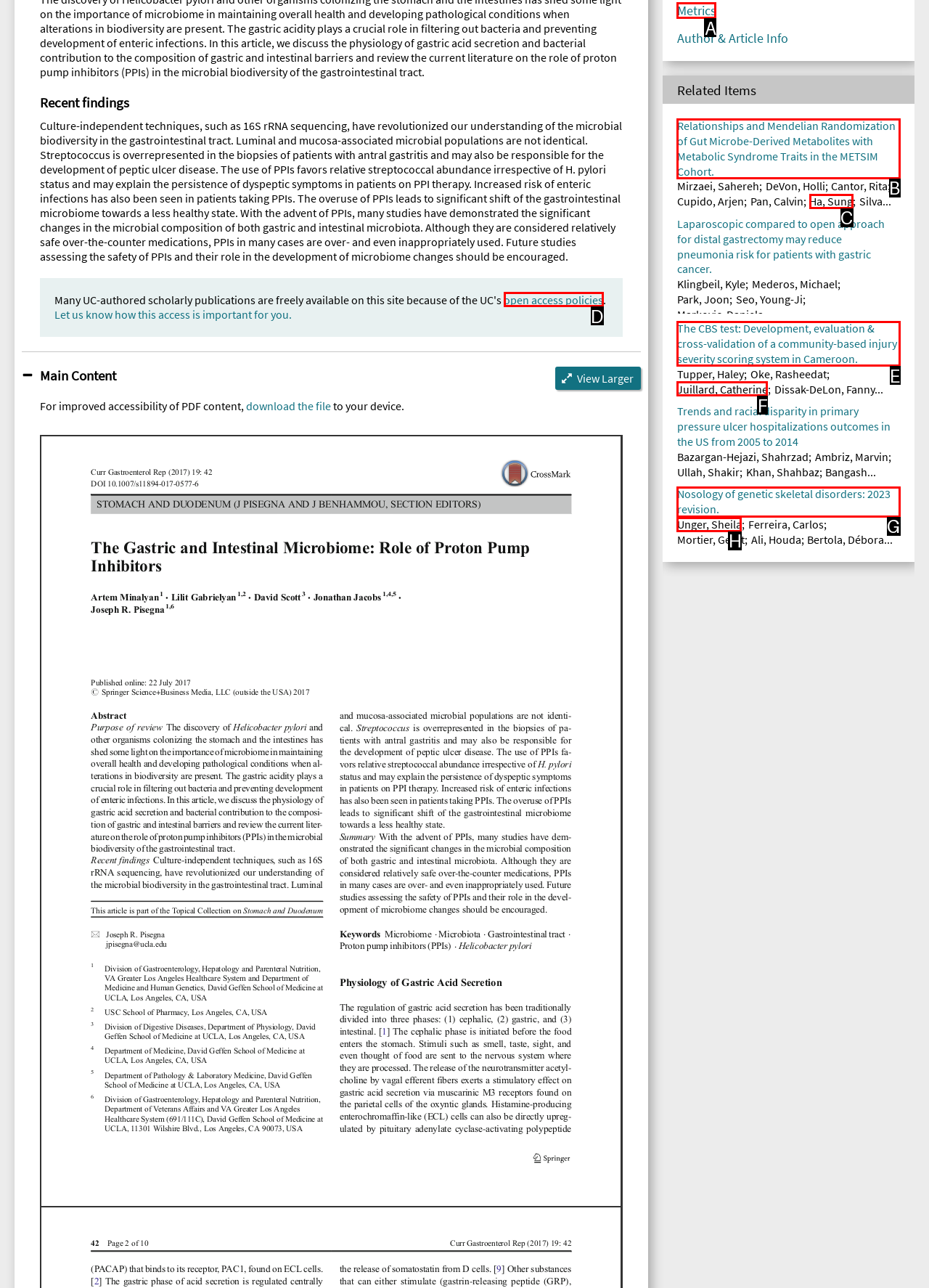Select the option that matches this description: open access policies
Answer by giving the letter of the chosen option.

D